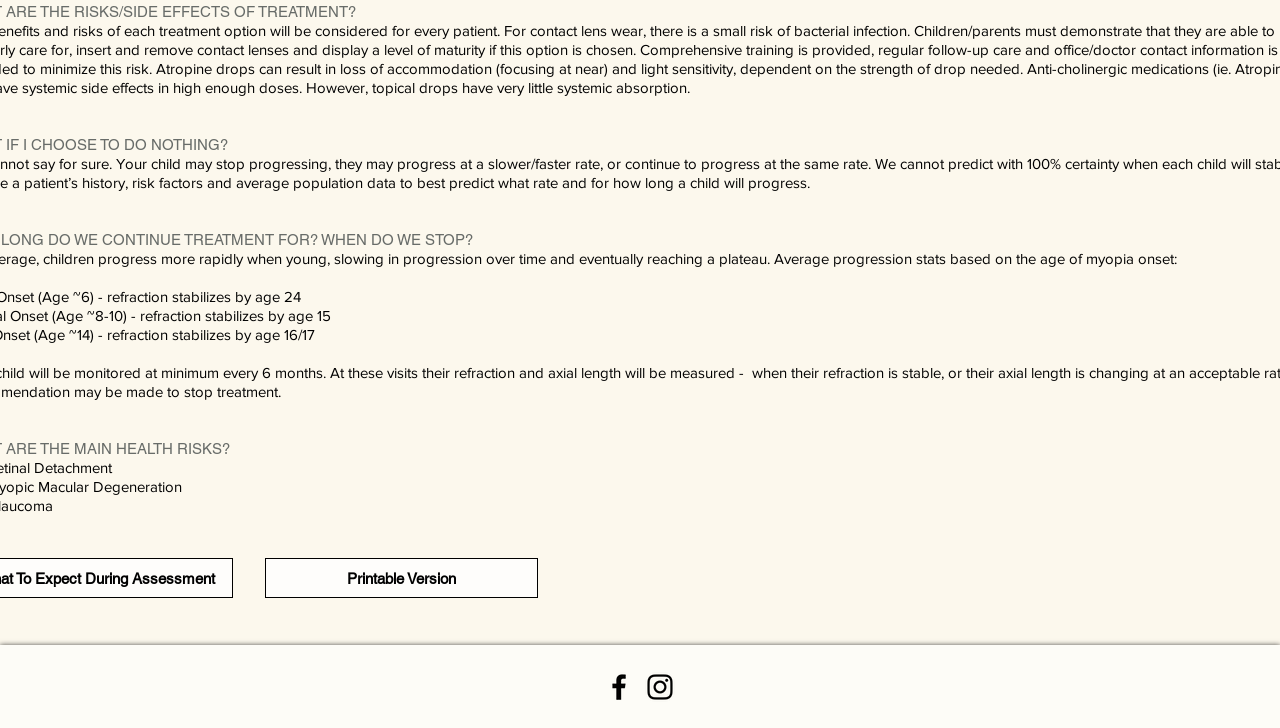What is the purpose of the link at the top?
Using the image as a reference, deliver a detailed and thorough answer to the question.

The link at the top with the bounding box coordinates [0.207, 0.766, 0.42, 0.821] is labeled as 'Printable Version', indicating that it allows users to access a printable version of the webpage's content.